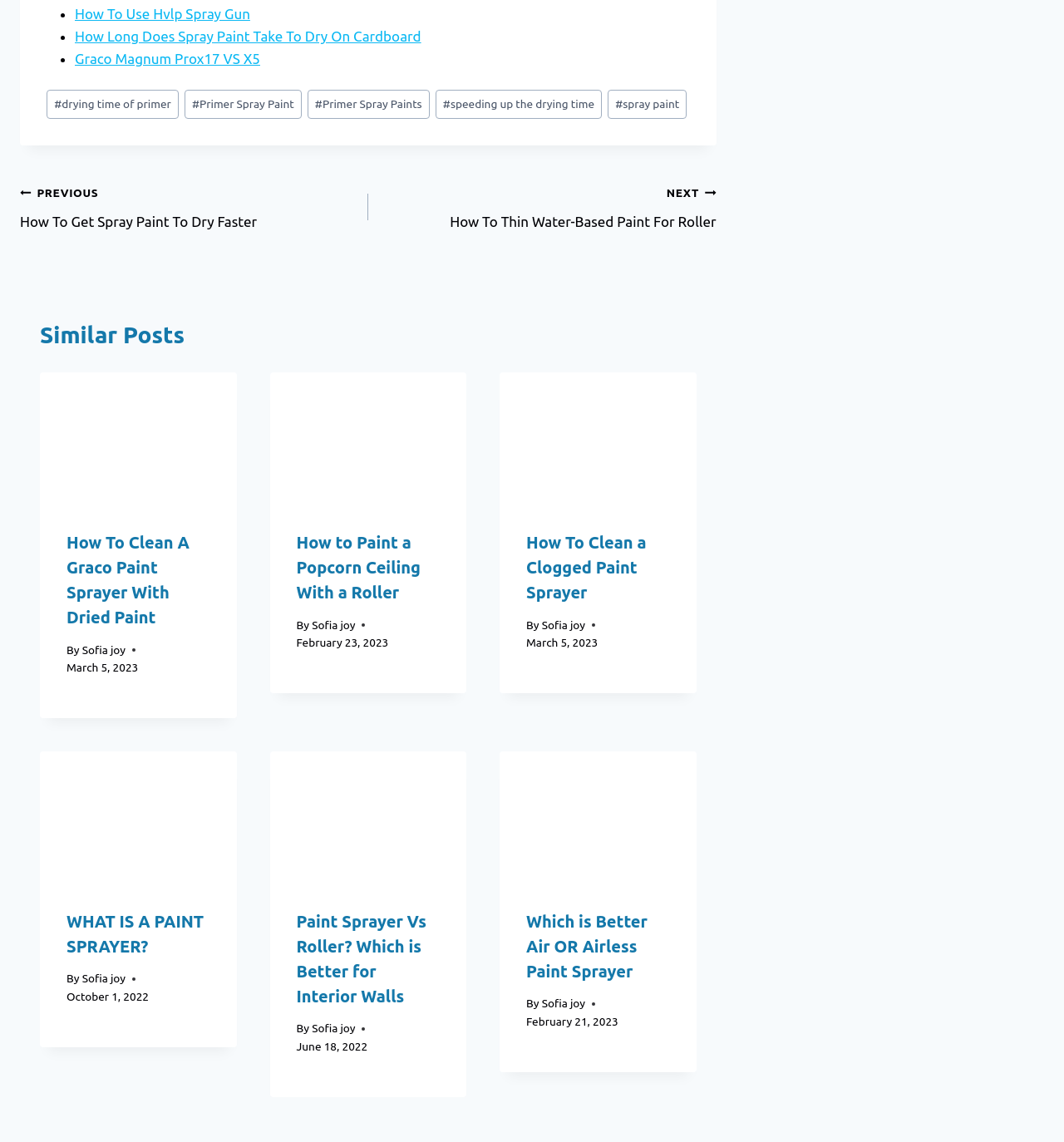Give a one-word or phrase response to the following question: What is the category of the posts on this webpage?

Painting